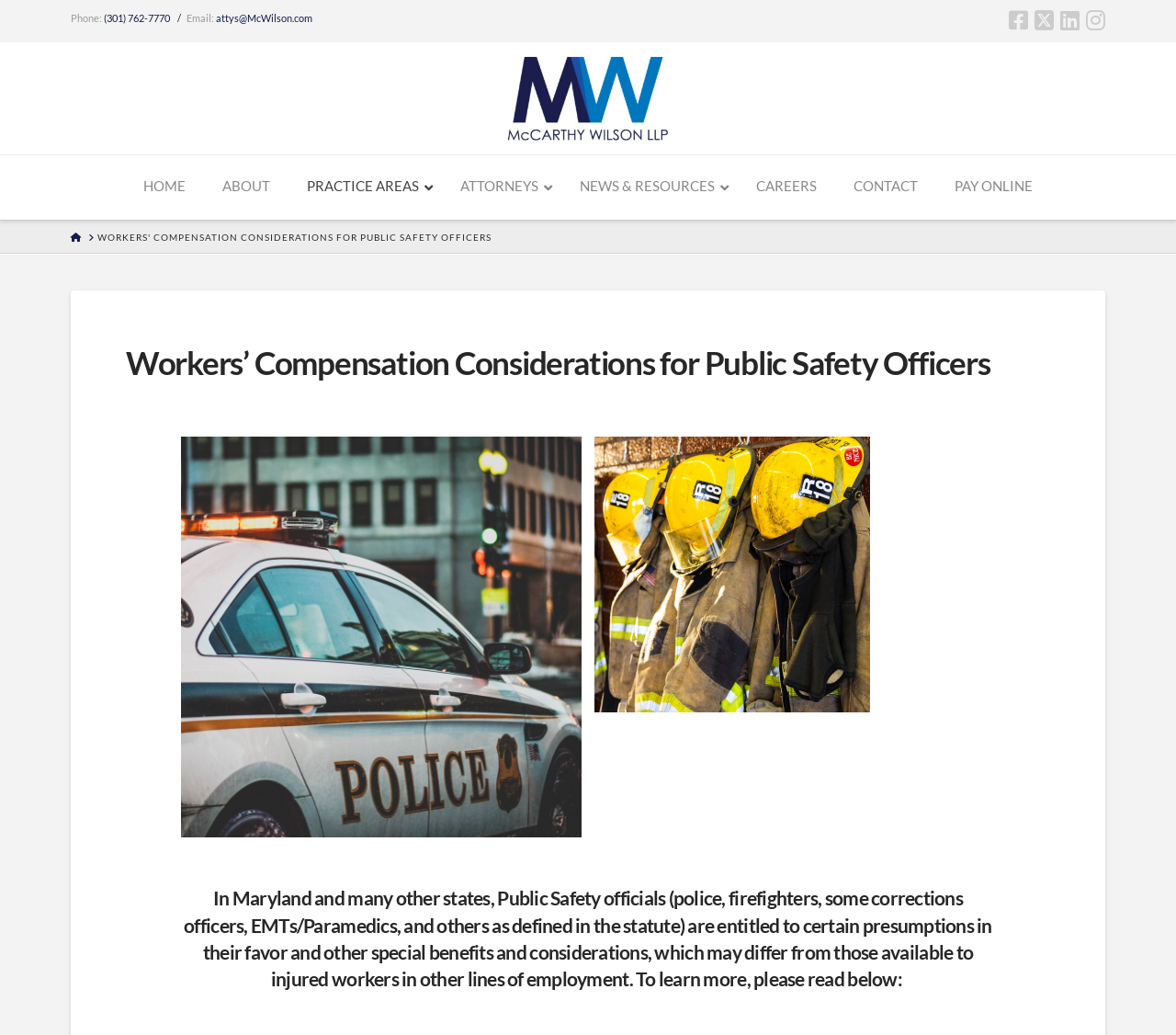Locate and extract the headline of this webpage.

Workers’ Compensation Considerations for Public Safety Officers